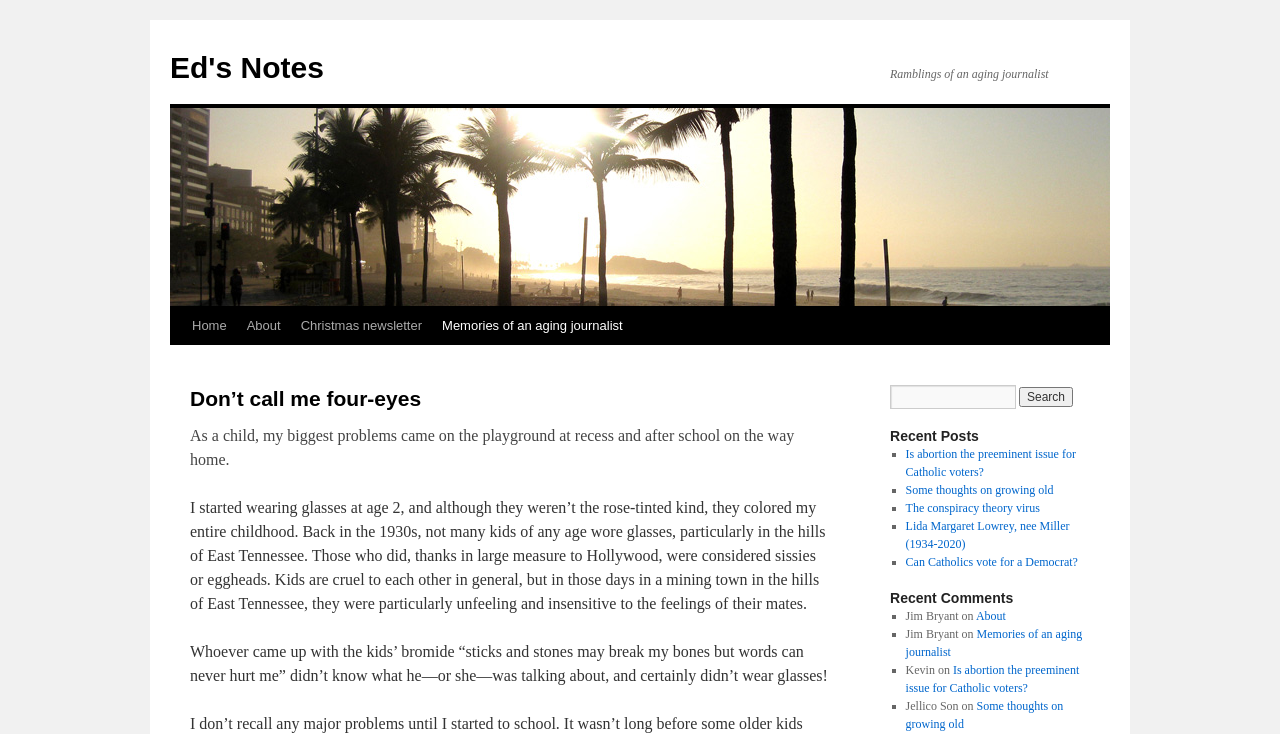Please locate the clickable area by providing the bounding box coordinates to follow this instruction: "Read the 'About' page".

[0.185, 0.418, 0.227, 0.47]